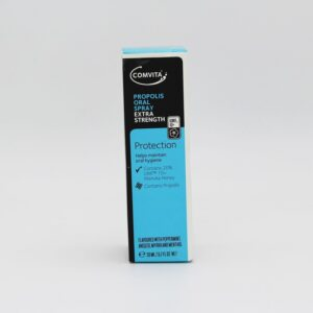Thoroughly describe what you see in the image.

The image showcases a product packaging for "Comvita Propolis Oral Spray – Extra Strength (20ml)," which emphasizes its protective properties. The design features a predominantly blue and black color scheme, prominently displaying the brand name "Comvita" at the top. The label includes the word "Protection" outlined in a light blue font, suggesting the spray's role in promoting oral health and immune support. Additional details highlight its extra strength formulation, ensuring users perceive it as a robust option for their health needs. The clean, minimalist presentation of the packaging conveys a sense of quality and effectiveness, appealing to health-conscious consumers.